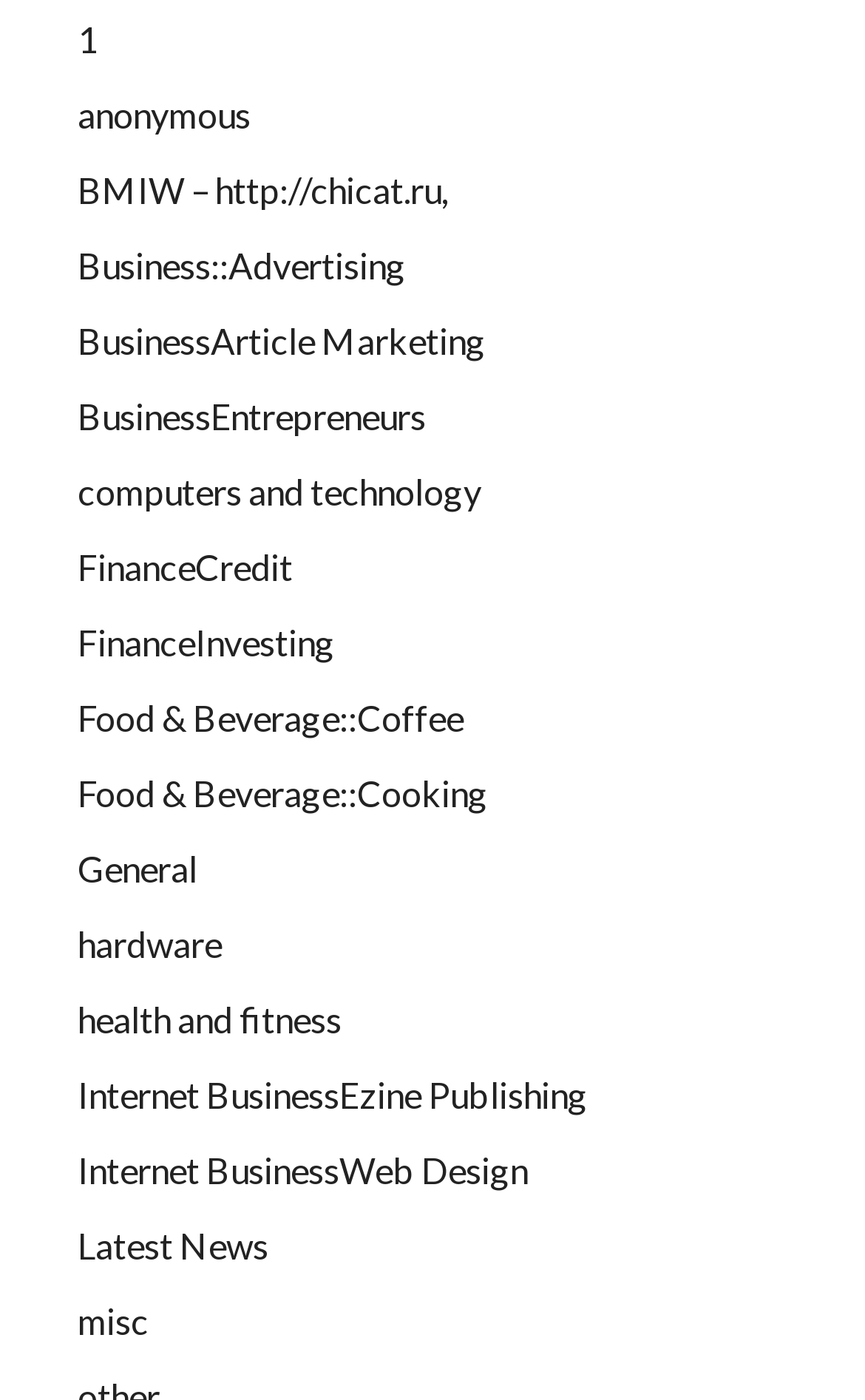Kindly determine the bounding box coordinates for the clickable area to achieve the given instruction: "visit Business Article Marketing page".

[0.09, 0.229, 0.562, 0.259]